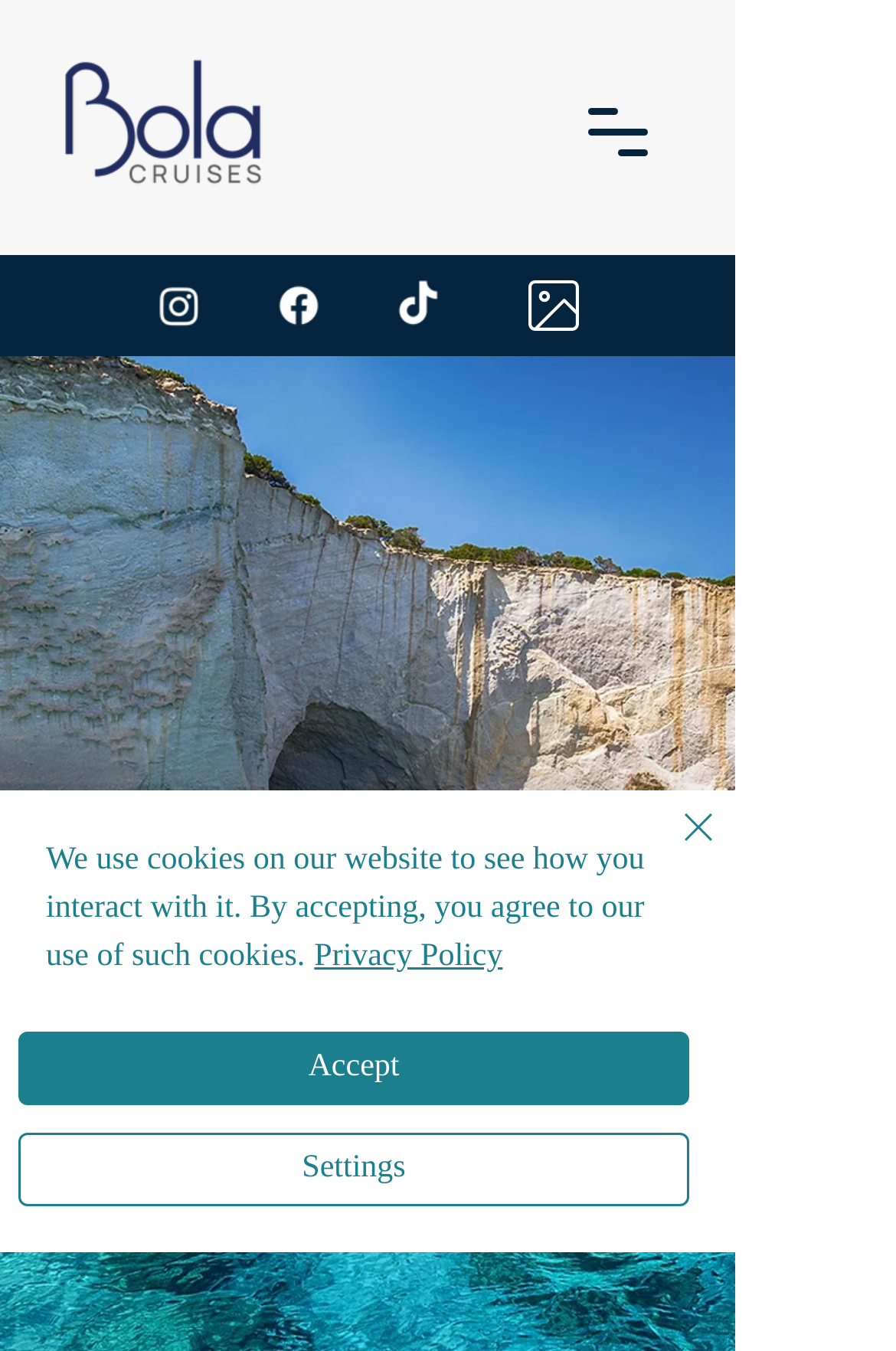What is the name of the location on the webpage?
Can you provide an in-depth and detailed response to the question?

The name of the location is mentioned in the heading section of the webpage, which has a bounding box of [0.051, 0.76, 0.769, 0.902].